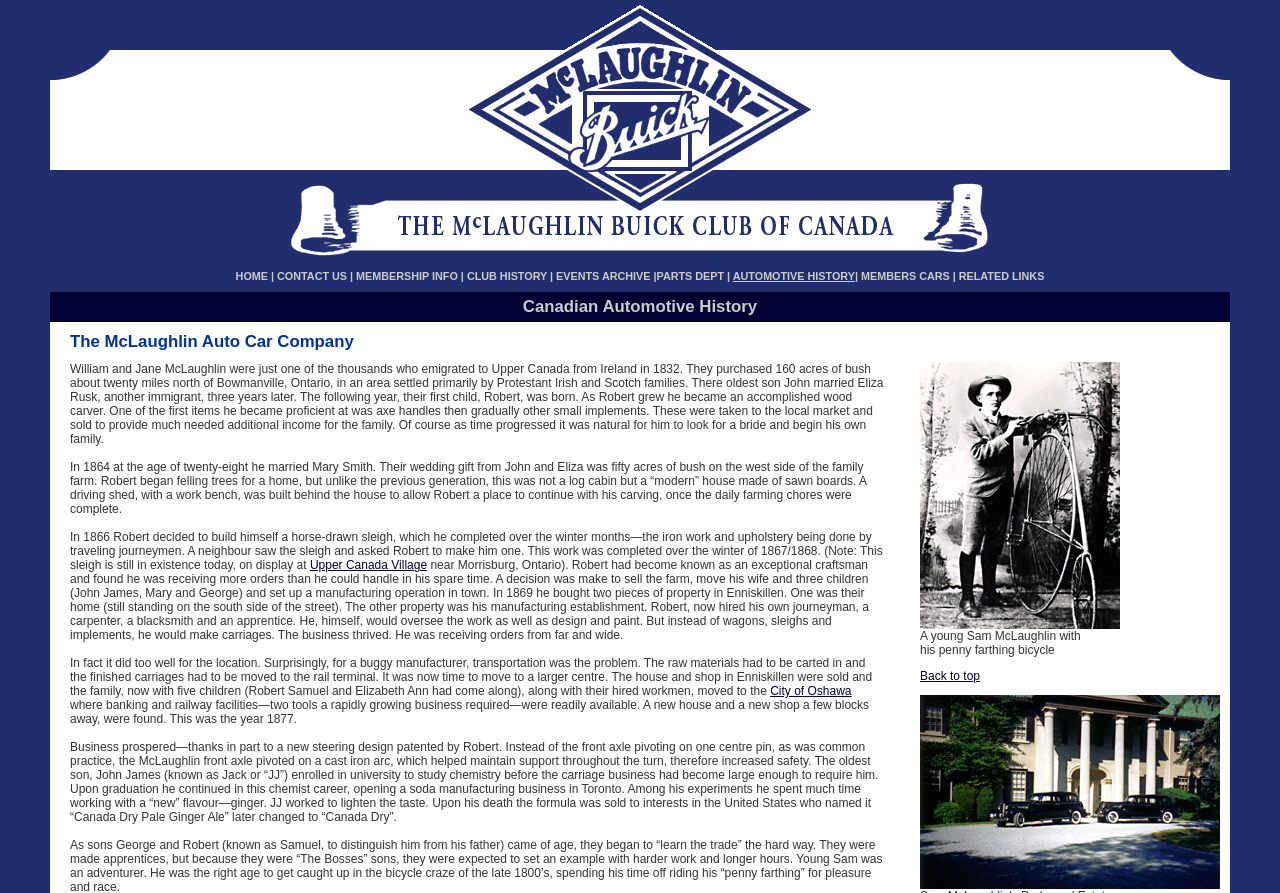What is the name of Robert McLaughlin's son who studied chemistry?
Please respond to the question with a detailed and informative answer.

The webpage mentions that Robert McLaughlin's oldest son, John James, enrolled in university to study chemistry. This information can be found in the paragraph that discusses John James' career and his work on developing a new flavor of ginger ale.